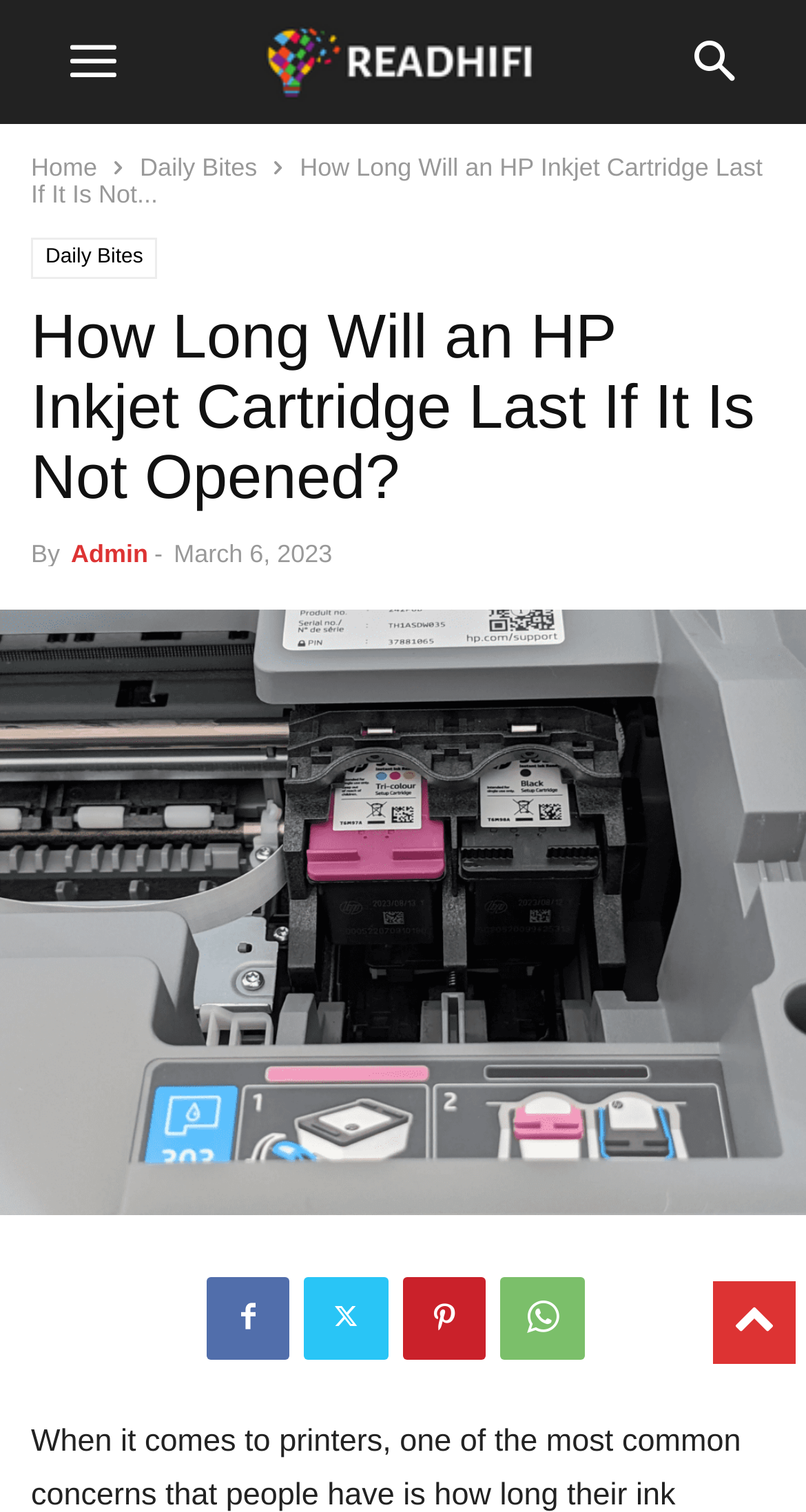Answer succinctly with a single word or phrase:
Is there a search function on the webpage?

Yes